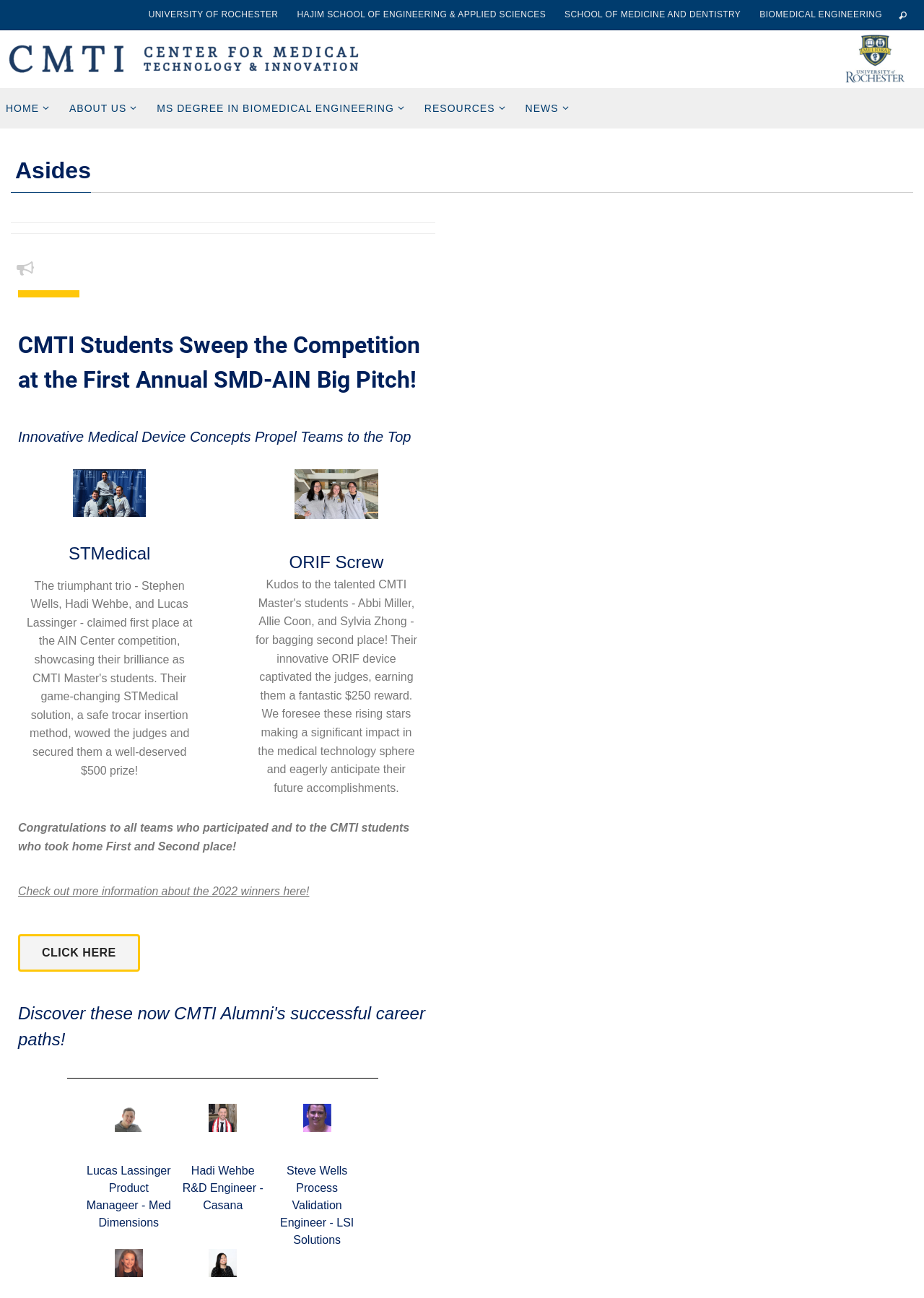Offer a meticulous description of the webpage's structure and content.

The webpage is about the Center for Medical Technology & Innovation (CMTI) at the University of Rochester. At the top, there are four links to the university's main departments: UNIVERSITY OF ROCHESTER, HAJIM SCHOOL OF ENGINEERING & APPLIED SCIENCES, SCHOOL OF MEDICINE AND DENTISTRY, and BIOMEDICAL ENGINEERING. Below these links, there is a banner image with the CMTI logo.

The main content area is divided into sections. The first section has a heading "Asides" and a subheading "Aside". Below this, there are three news articles with headings, including "CMTI Students Sweep the Competition at the First Annual SMD-AIN Big Pitch!", "Innovative Medical Device Concepts Propel Teams to the Top", and "STMedical". Each article has a figure or image accompanying it.

The next section congratulates the winners of a competition and provides links to more information. Following this, there is a section highlighting the successful career paths of CMTI alumni, with images and headings describing their current roles, such as Lucas Lassinger, Hadi Wehbe, and Steve Wells.

On the left side of the page, there are four links with dropdown menus: ABOUT US, MS DEGREE IN BIOMEDICAL ENGINEERING, RESOURCES, and NEWS.